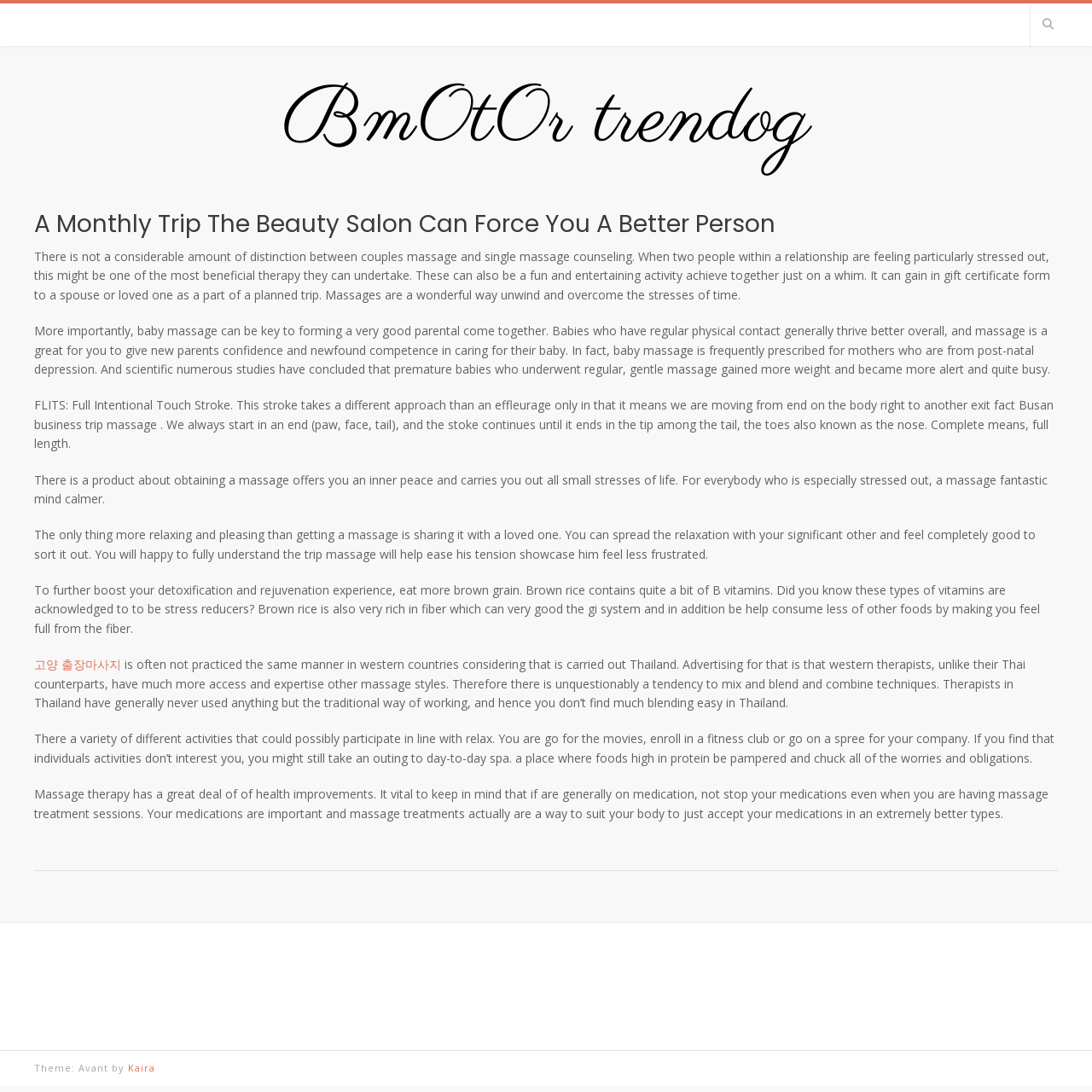What is the difference in massage practice between western countries and Thailand? From the image, respond with a single word or brief phrase.

Blending of techniques